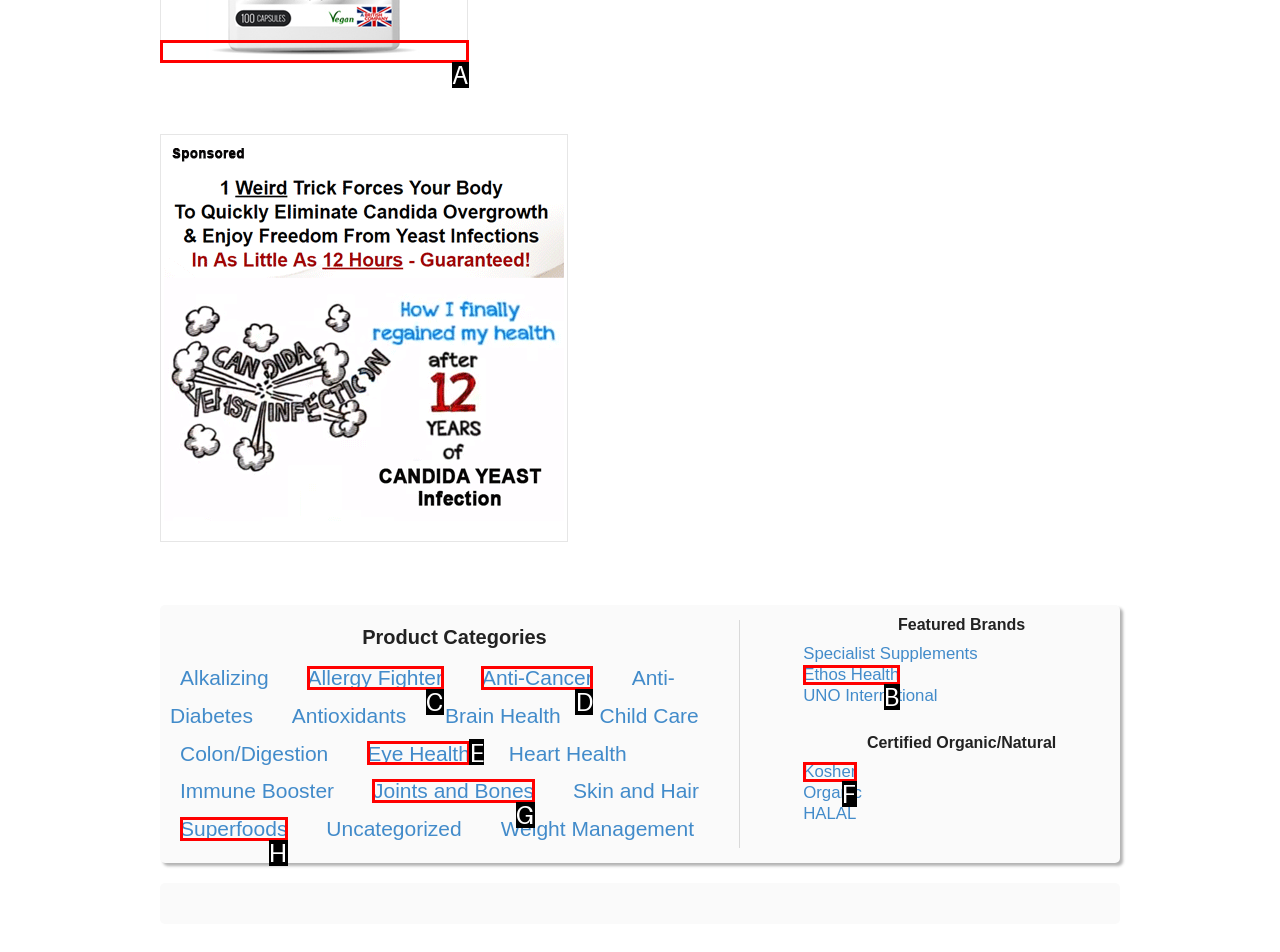Pick the HTML element that should be clicked to execute the task: Browse Anti-Cancer products
Respond with the letter corresponding to the correct choice.

D